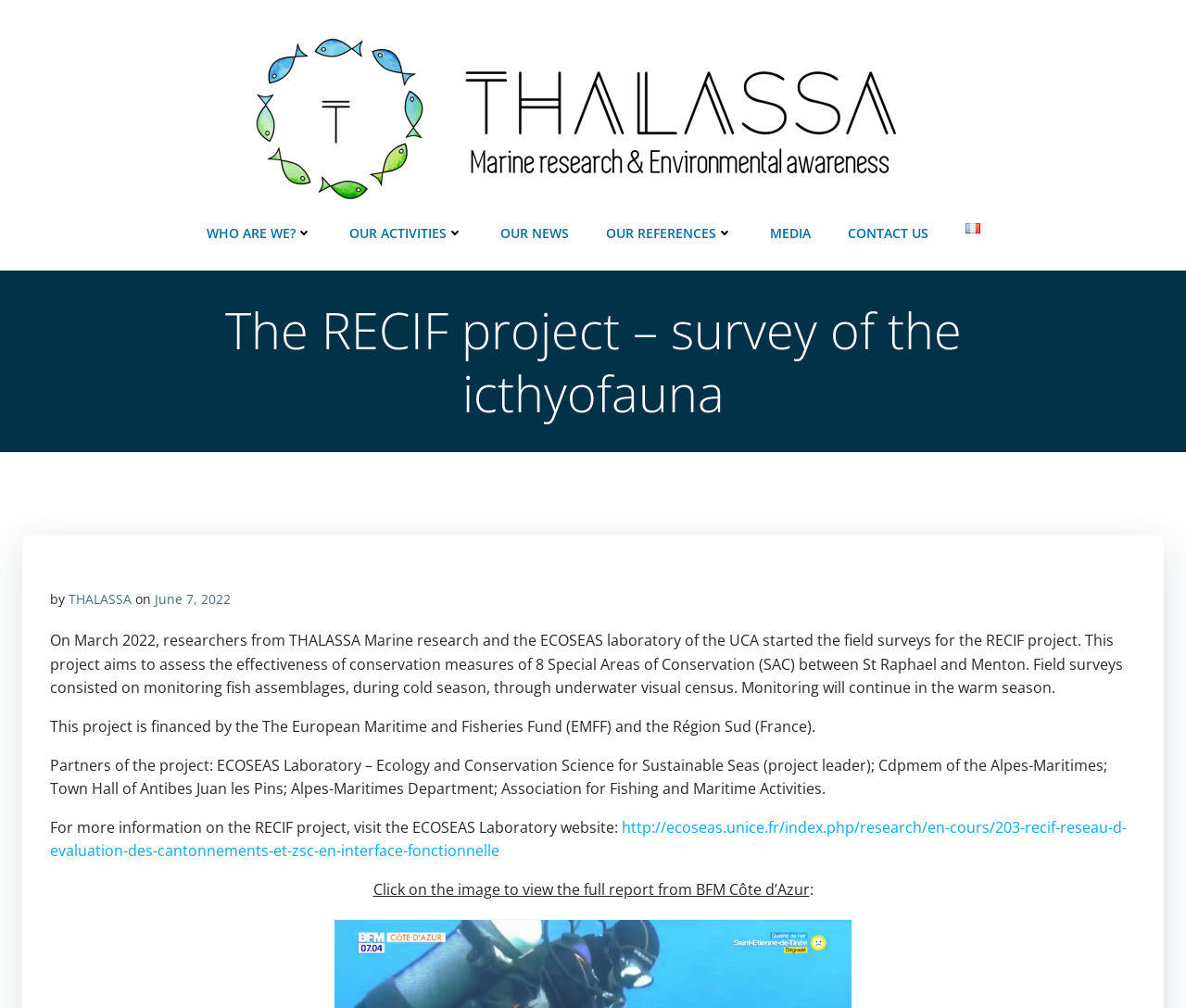What is the language of the 'Français' link?
Answer with a single word or short phrase according to what you see in the image.

French